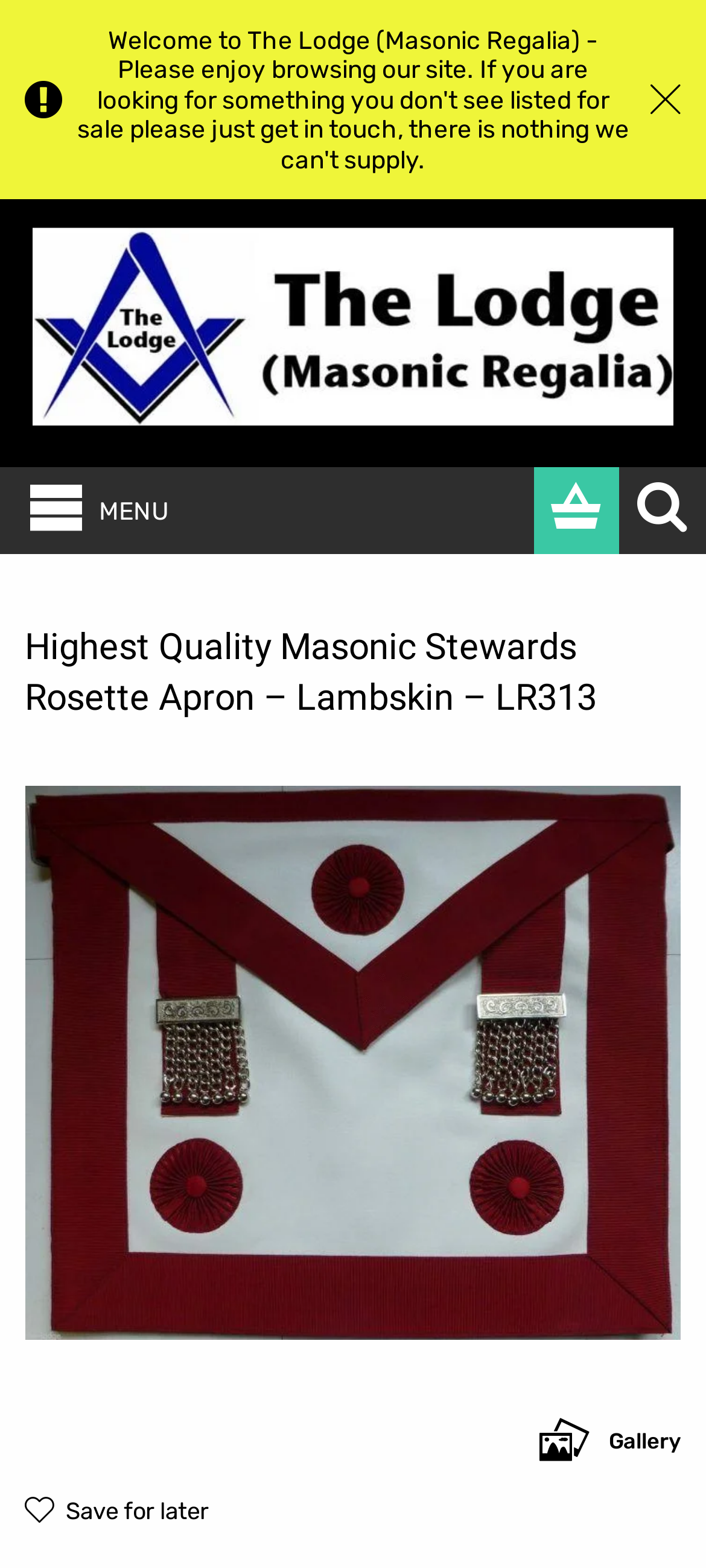Please identify the bounding box coordinates of the area that needs to be clicked to fulfill the following instruction: "Search for products."

[0.878, 0.297, 1.0, 0.353]